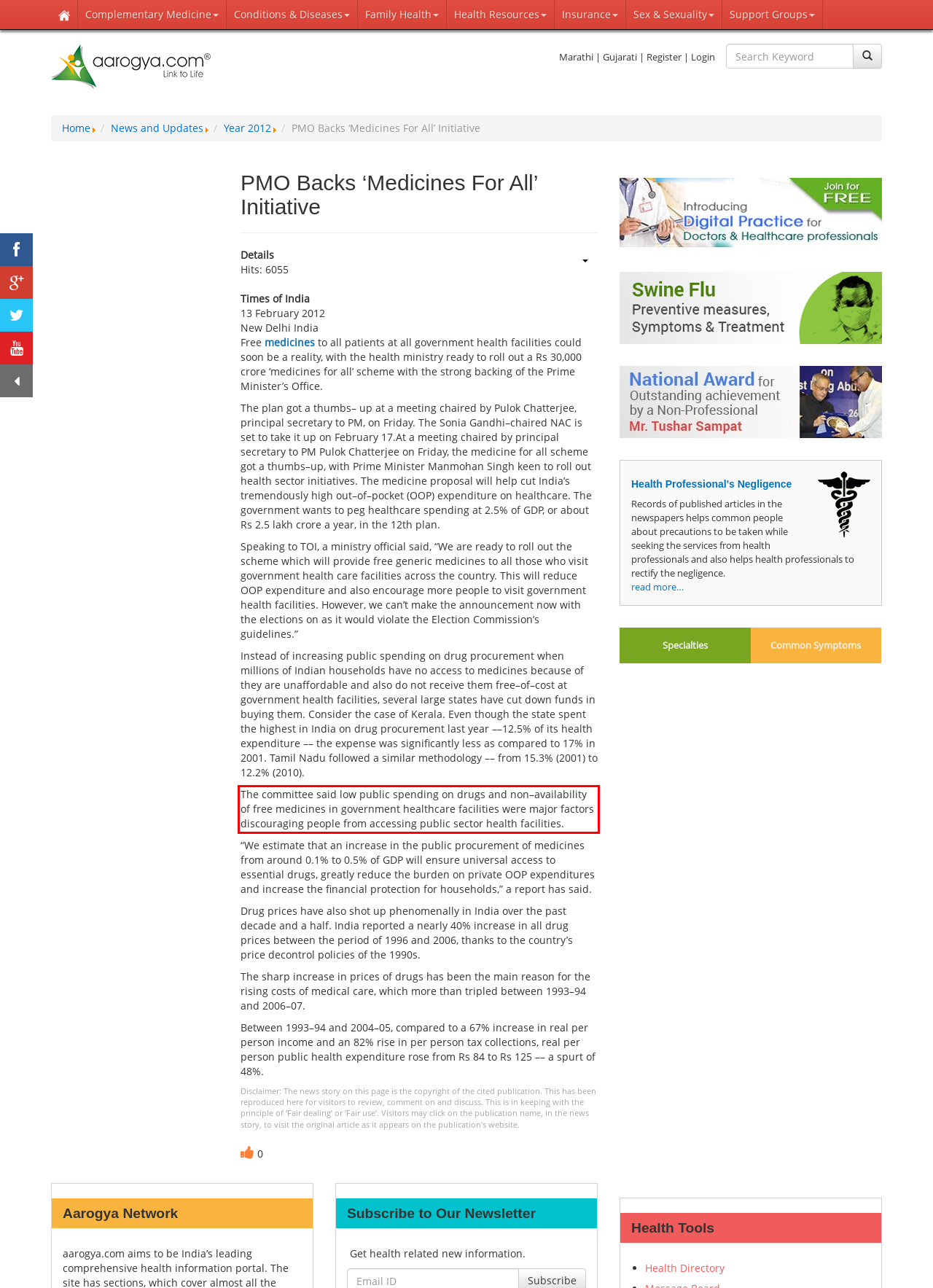Using OCR, extract the text content found within the red bounding box in the given webpage screenshot.

The committee said low public spending on drugs and non–availability of free medicines in government healthcare facilities were major factors discouraging people from accessing public sector health facilities.